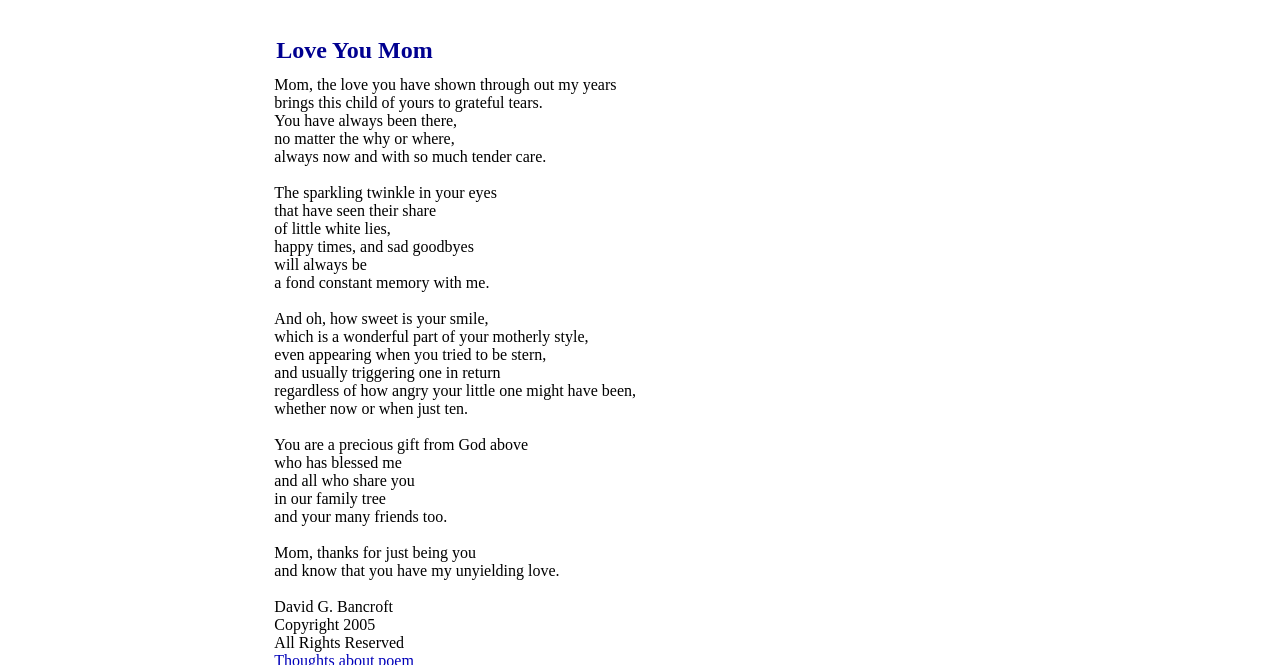Please answer the following question as detailed as possible based on the image: 
What is the tone of the poem 'Love You Mom'?

The tone of the poem is grateful and affectionate, as the speaker expresses their gratitude for their mother's love and care, and also conveys their affection and love for their mother through lines like 'And oh, how sweet is your smile, which is a wonderful part of your motherly style'.